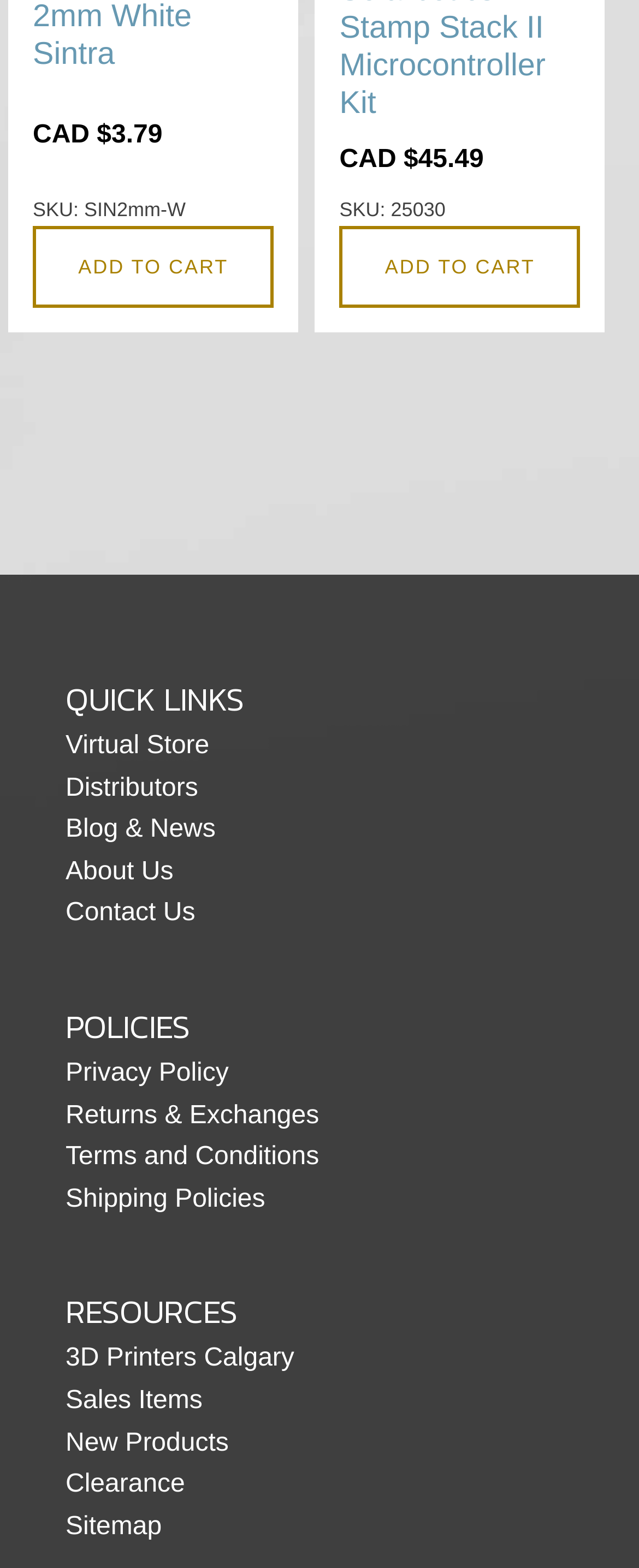What is the first policy mentioned?
Refer to the image and answer the question using a single word or phrase.

Privacy Policy